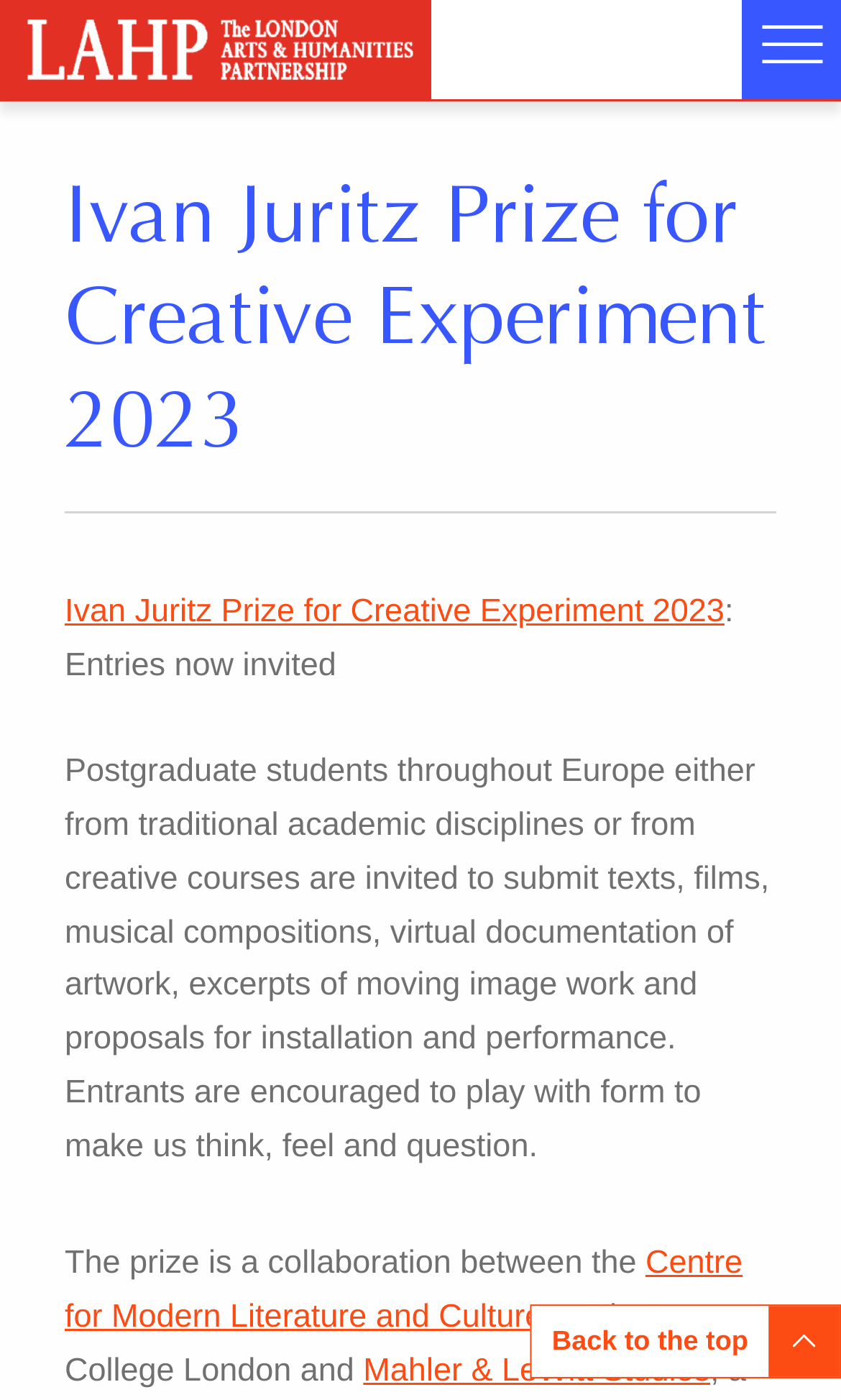Please identify the primary heading of the webpage and give its text content.

Ivan Juritz Prize for Creative Experiment 2023